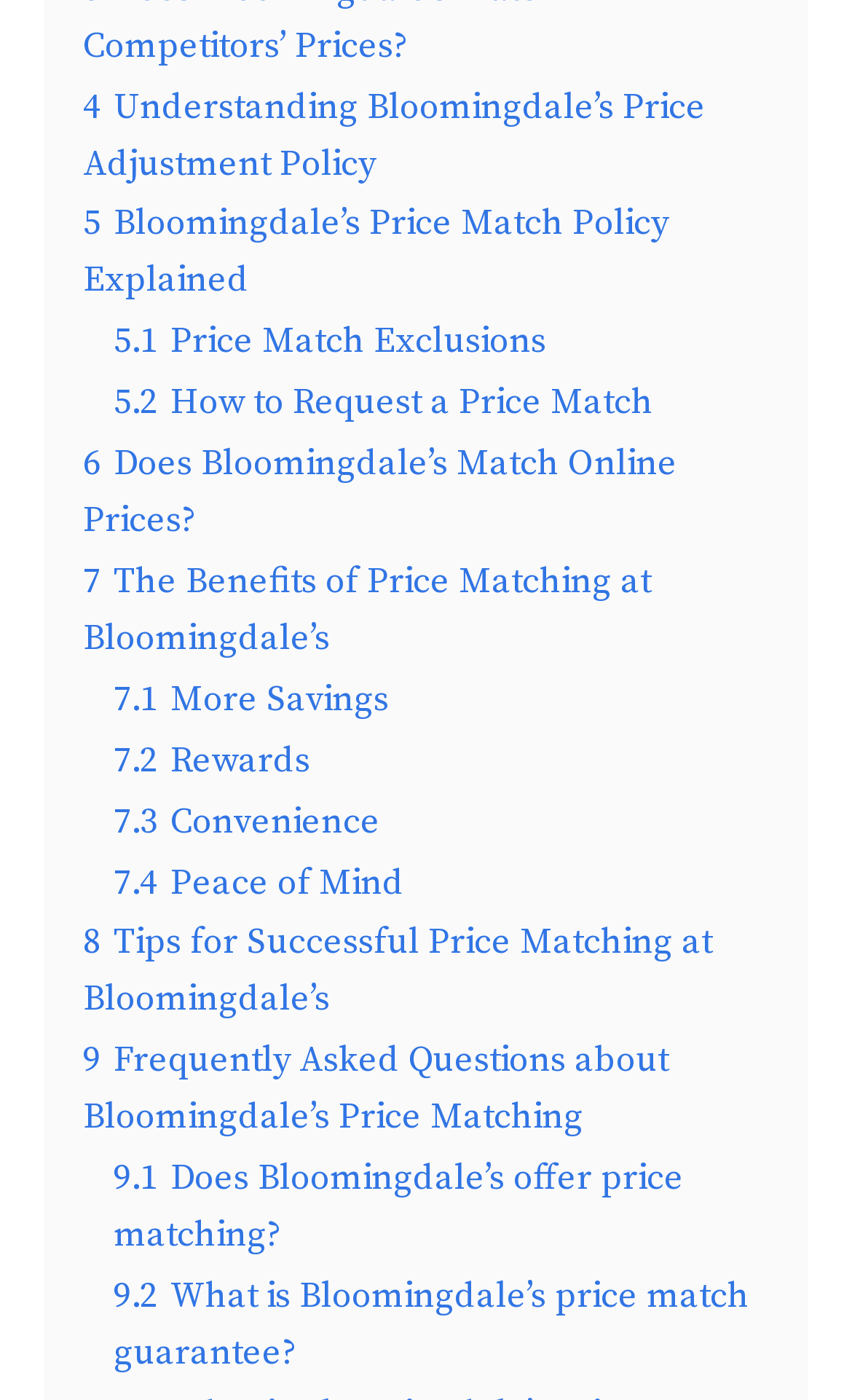Based on the element description, predict the bounding box coordinates (top-left x, top-left y, bottom-right x, bottom-right y) for the UI element in the screenshot: 5.1 Price Match Exclusions

[0.133, 0.228, 0.641, 0.26]